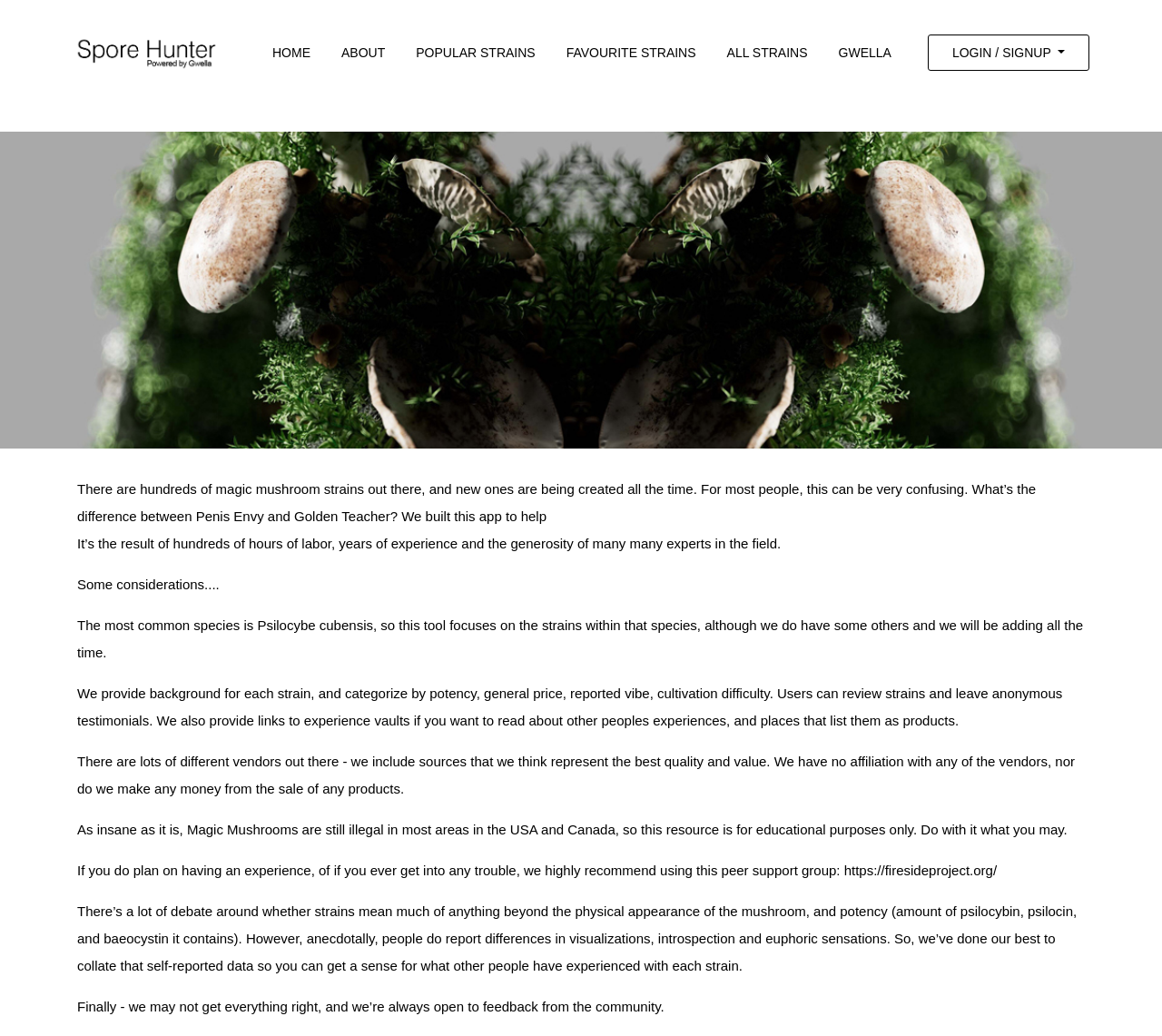Determine the bounding box coordinates of the section to be clicked to follow the instruction: "login or signup". The coordinates should be given as four float numbers between 0 and 1, formatted as [left, top, right, bottom].

[0.798, 0.033, 0.938, 0.068]